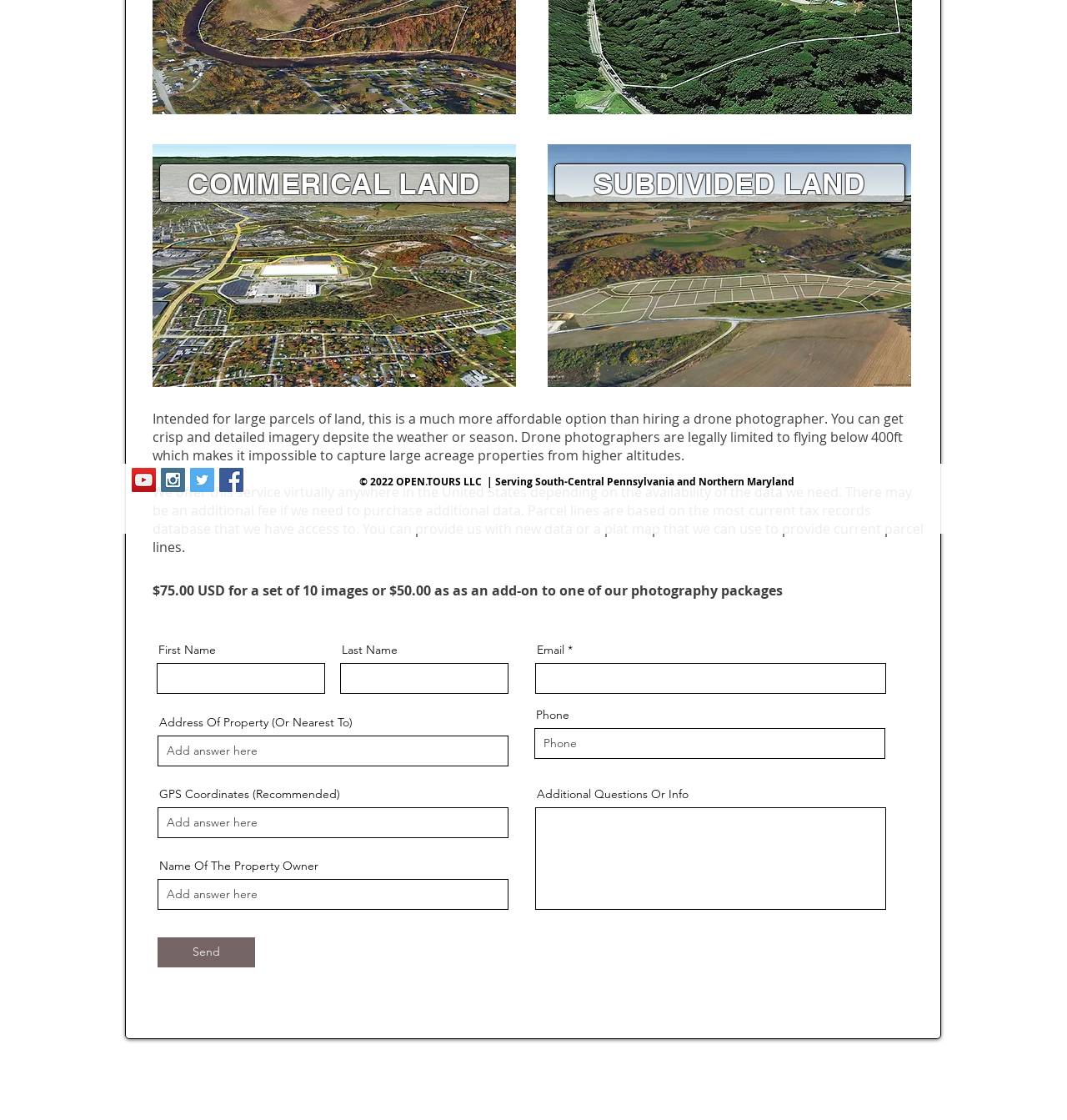Locate the bounding box of the UI element defined by this description: "About Us". The coordinates should be given as four float numbers between 0 and 1, formatted as [left, top, right, bottom].

None